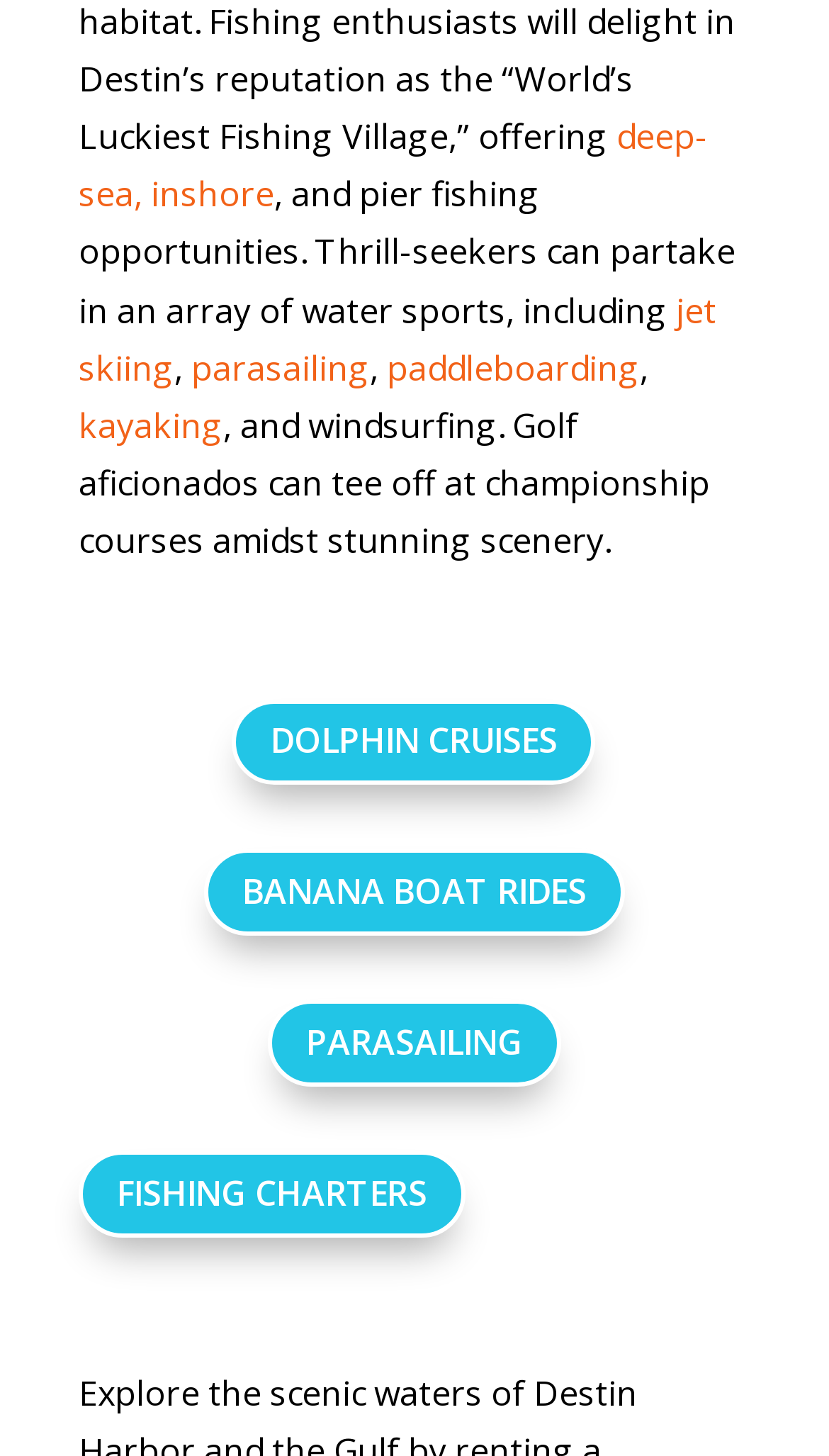Reply to the question with a single word or phrase:
What is mentioned as an activity for golf aficionados?

tee off at championship courses